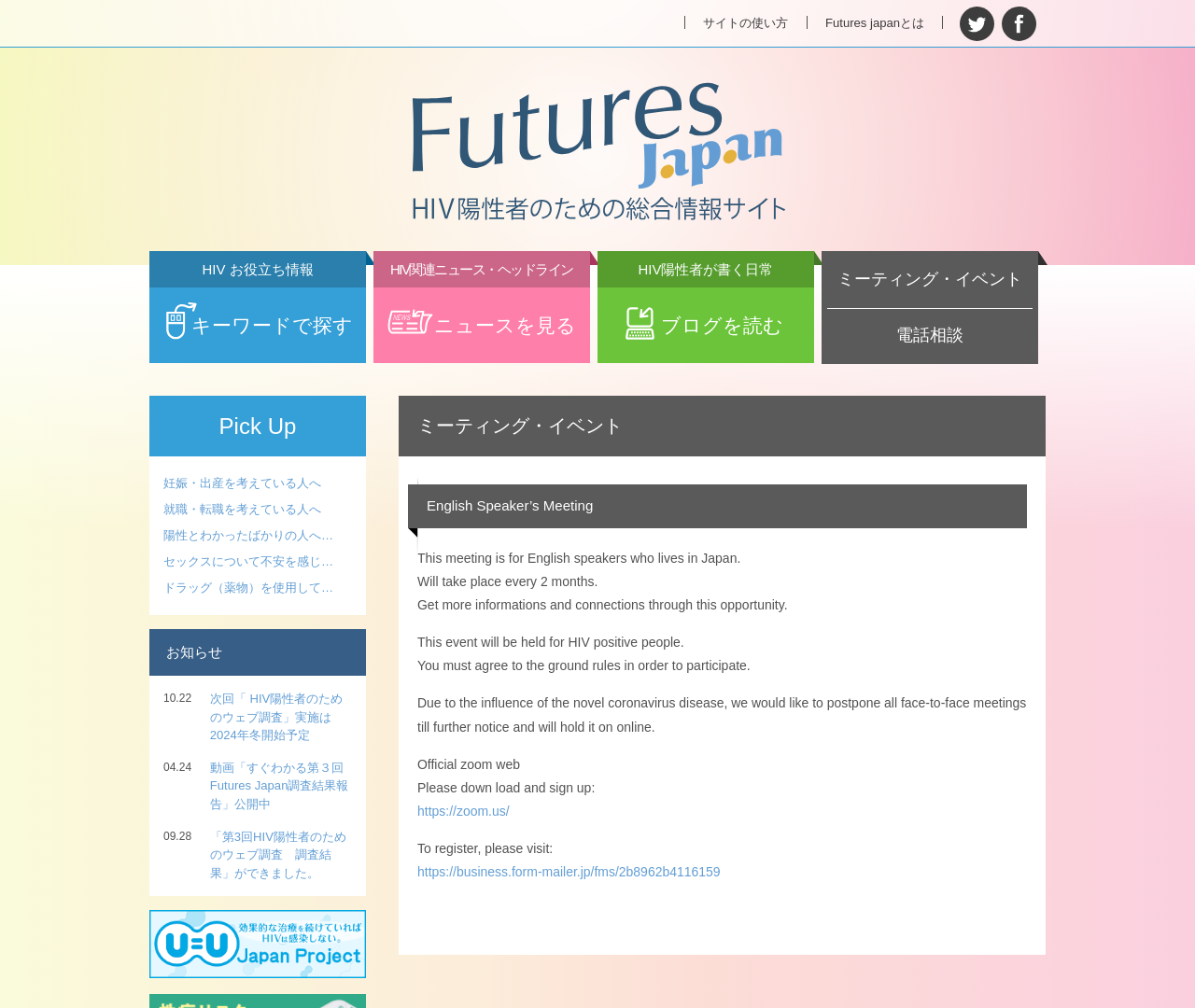Determine the bounding box coordinates of the clickable element to complete this instruction: "Learn about U=U Japan Project". Provide the coordinates in the format of four float numbers between 0 and 1, [left, top, right, bottom].

[0.125, 0.967, 0.306, 0.982]